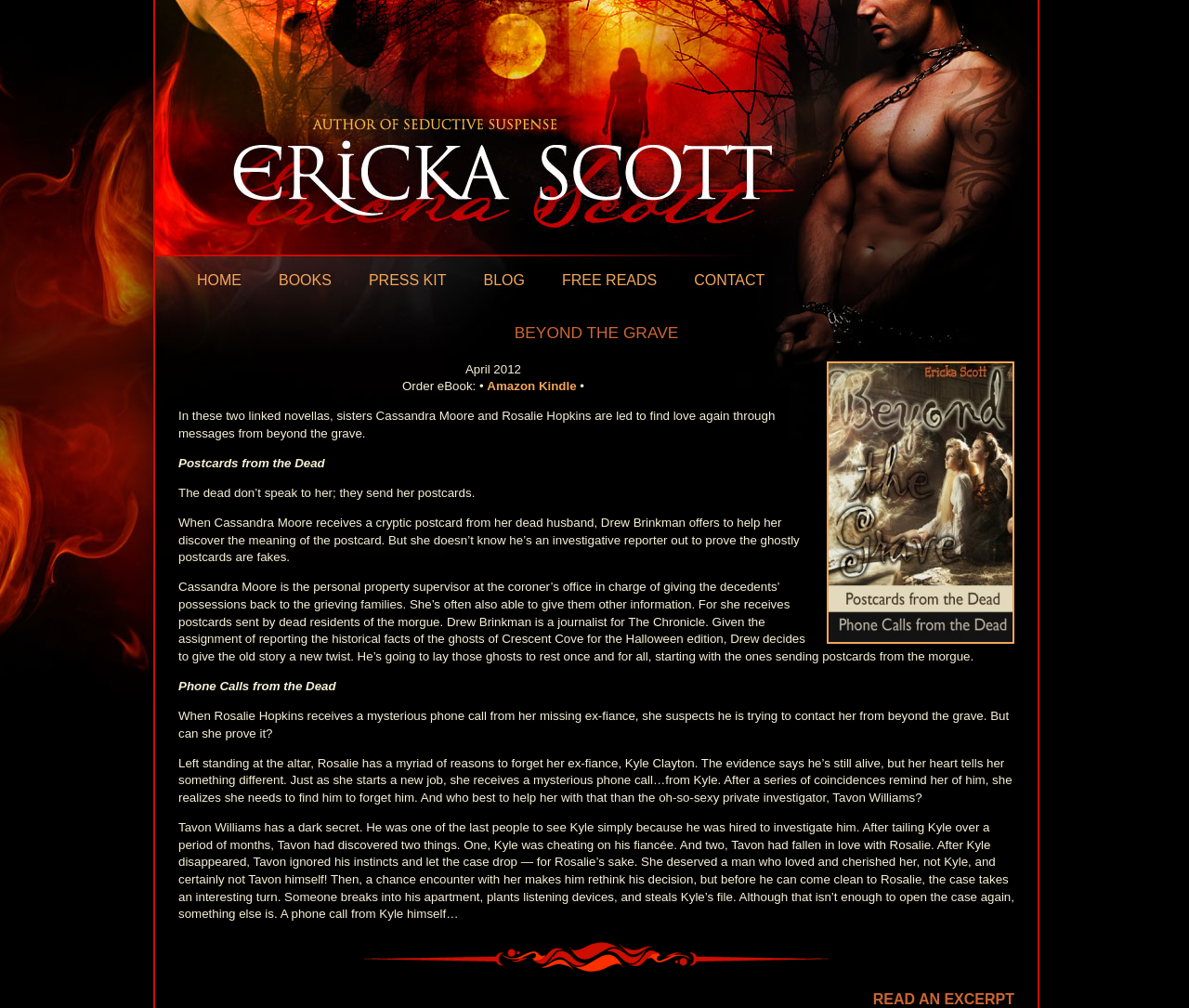Specify the bounding box coordinates for the region that must be clicked to perform the given instruction: "Click the 'CONTACT' link".

[0.584, 0.27, 0.643, 0.287]